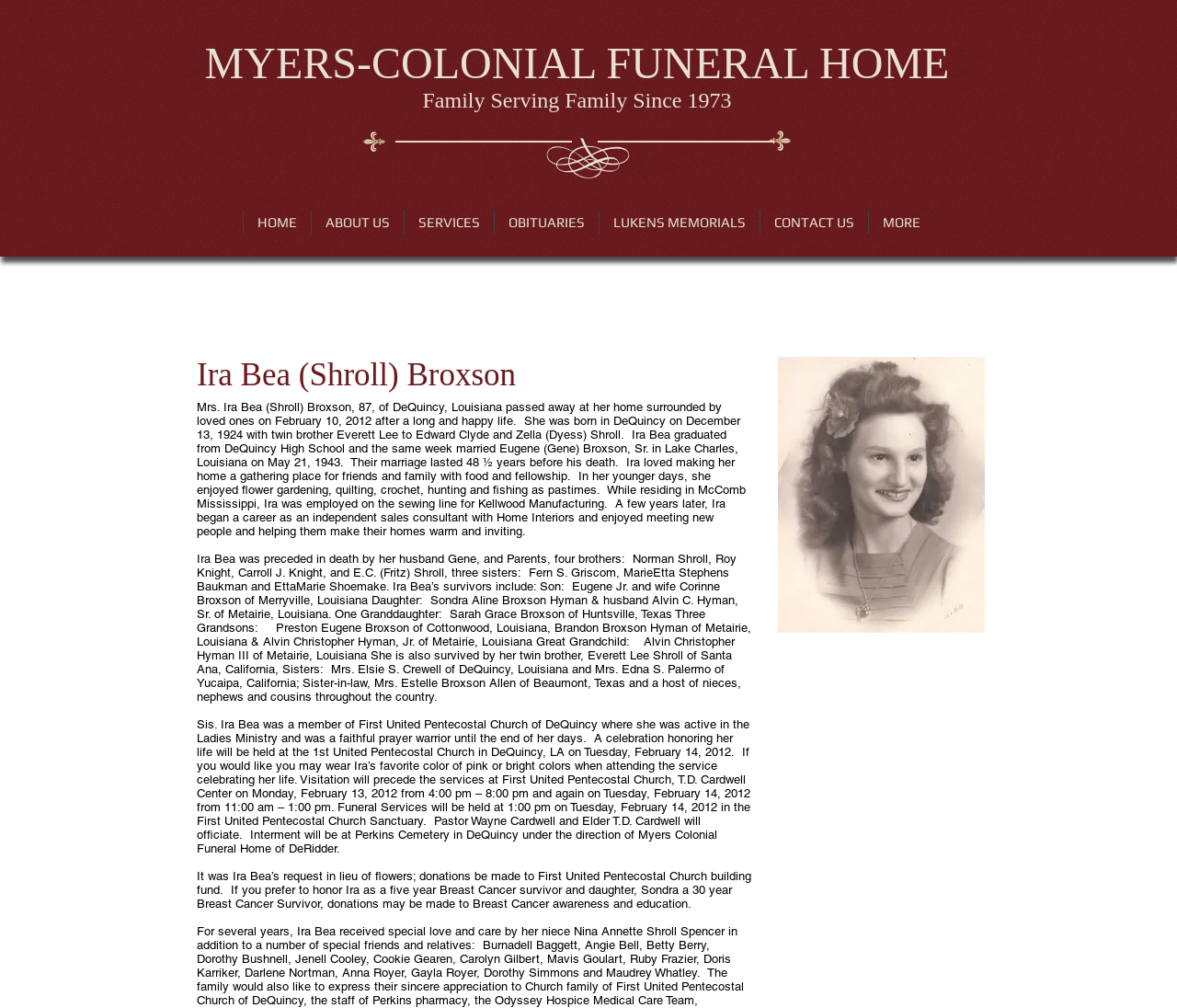Determine the bounding box coordinates for the clickable element to execute this instruction: "Click on the 'HOME' link". Provide the coordinates as four float numbers between 0 and 1, i.e., [left, top, right, bottom].

[0.206, 0.209, 0.264, 0.232]